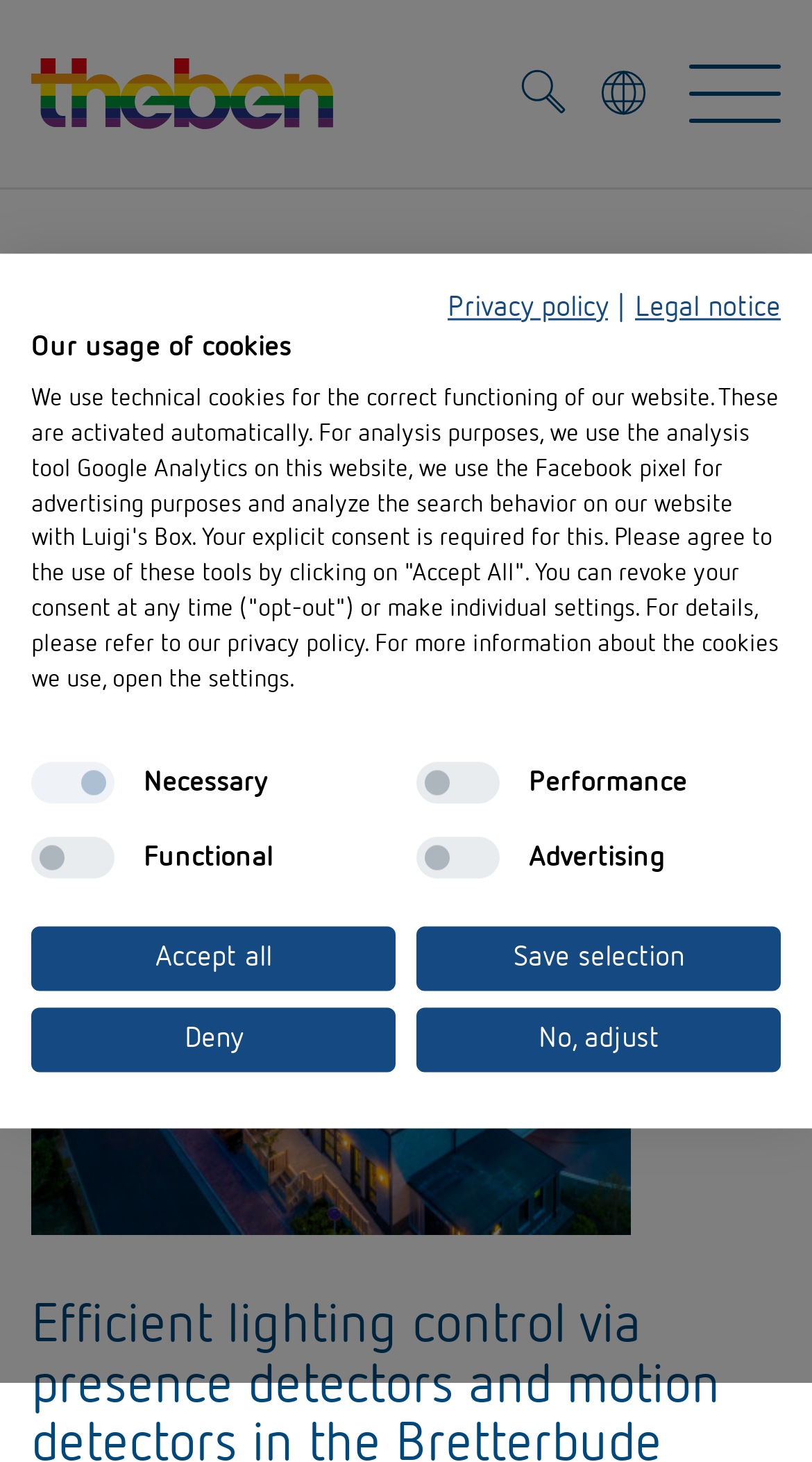Use a single word or phrase to answer the question: 
How many product categories are there?

9